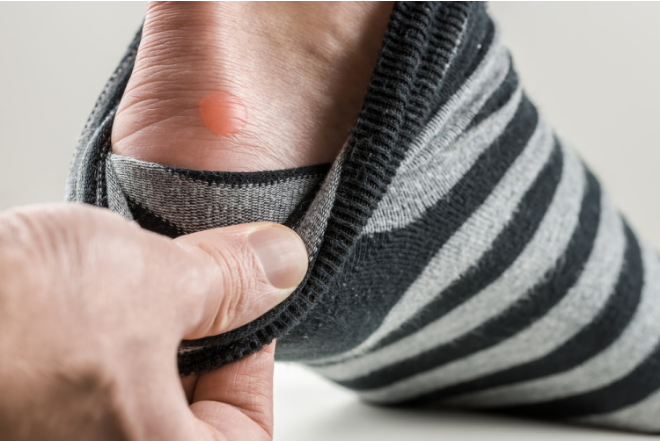Create an elaborate description of the image, covering every aspect.

The image depicts a close-up of a person's foot where a hand is gently pulling back the fabric of a striped sock to reveal the heel. On the heel, a small red blister is visible, indicating potential irritation or injury, likely caused by rubbing or friction from footwear. The focus on the blister suggests a concern for foot health, particularly in the context of preventing blisters from work boots. This visual representation aligns with the topic "Tips to Prevent Blisters From Work Boots," indicating real-life implications of improper footwear.